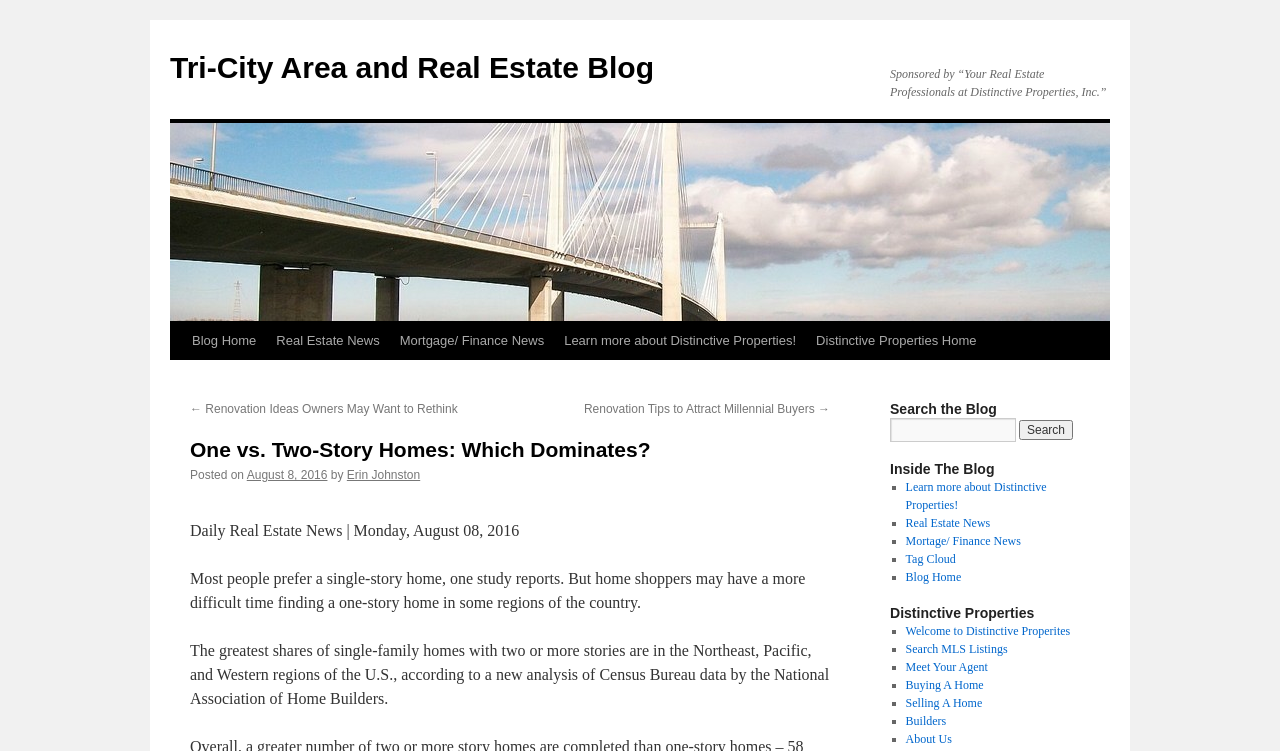Locate the bounding box coordinates of the element to click to perform the following action: 'Learn more about Distinctive Properties'. The coordinates should be given as four float values between 0 and 1, in the form of [left, top, right, bottom].

[0.707, 0.639, 0.818, 0.682]